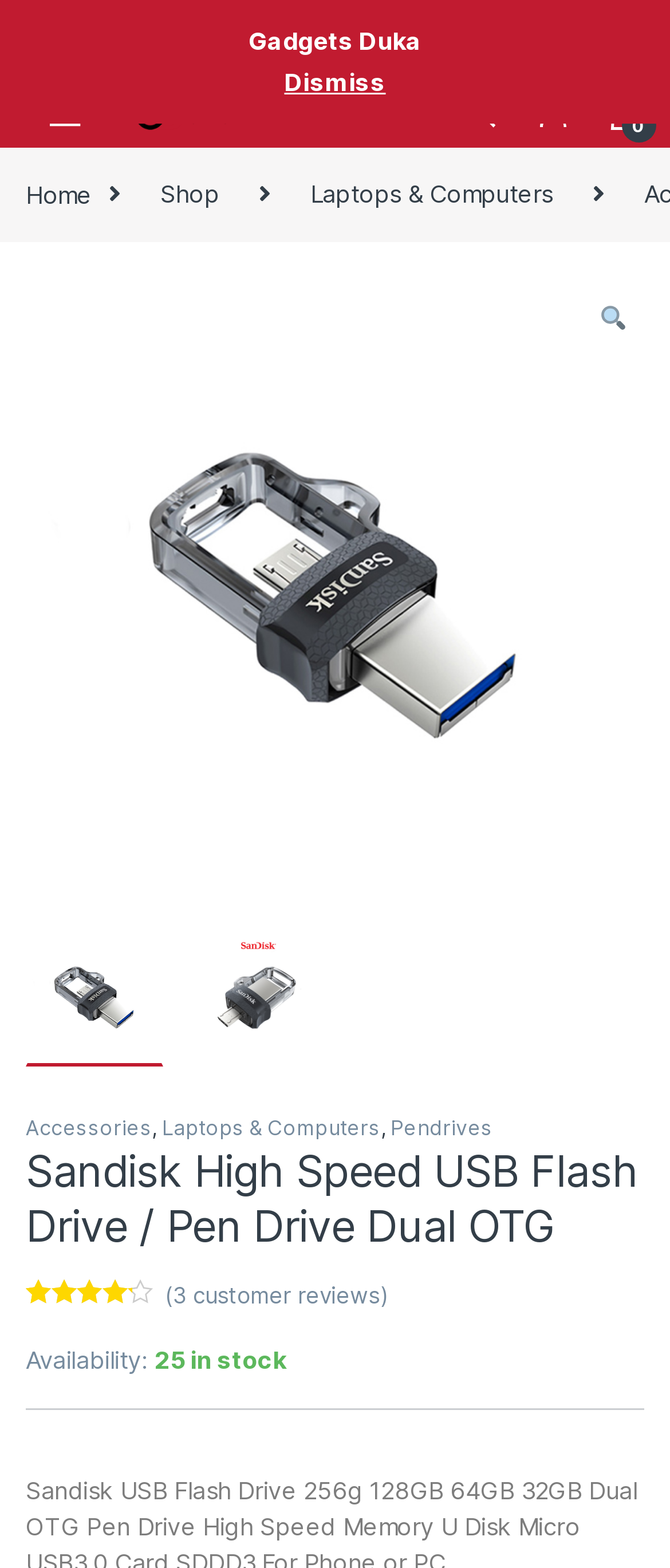Using the provided element description: "alt="Gadgets Duka"", identify the bounding box coordinates. The coordinates should be four floats between 0 and 1 in the order [left, top, right, bottom].

[0.192, 0.058, 0.449, 0.087]